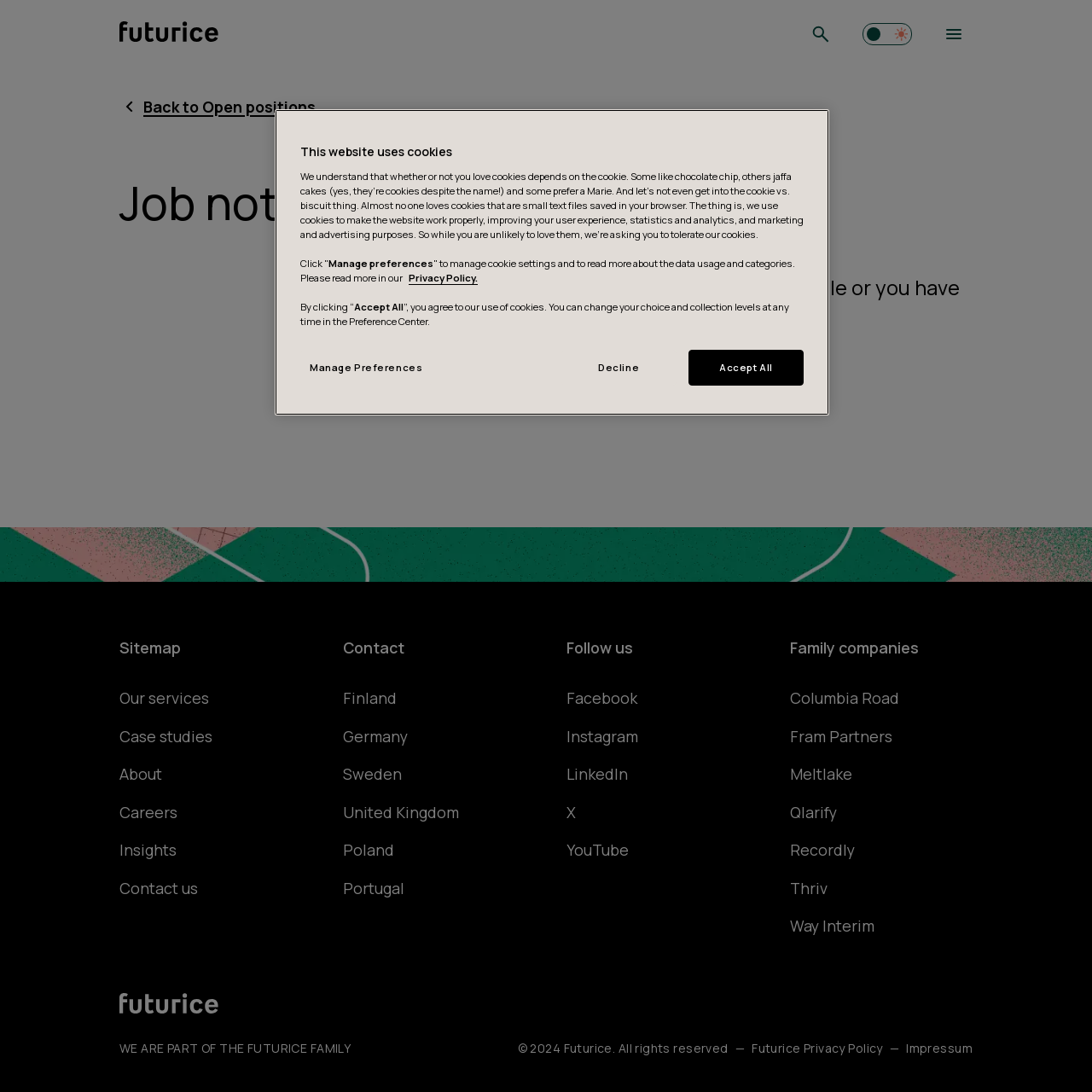Extract the main heading from the webpage content.

Job not found